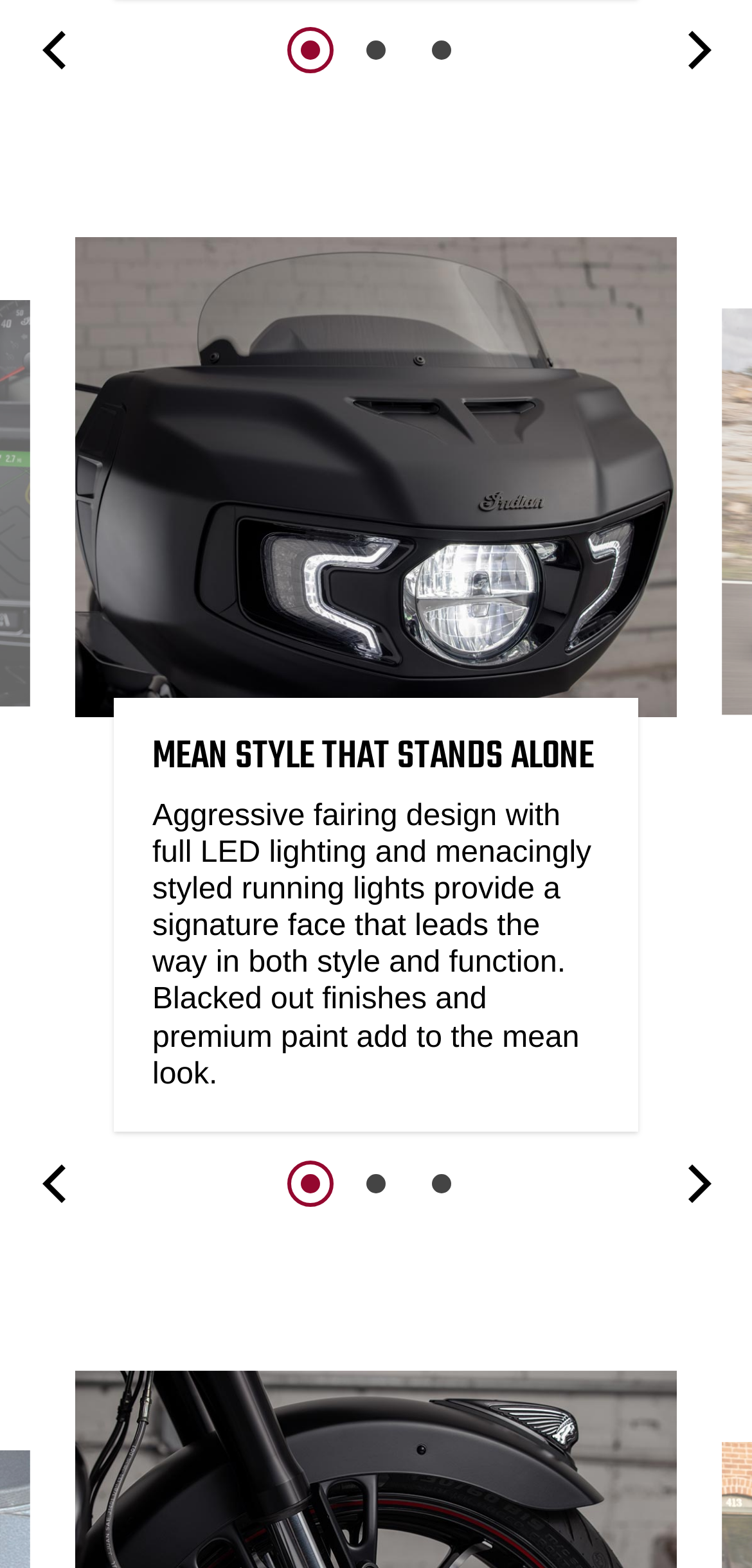From the element description: "2", extract the bounding box coordinates of the UI element. The coordinates should be expressed as four float numbers between 0 and 1, in the order [left, top, right, bottom].

[0.469, 0.018, 0.531, 0.047]